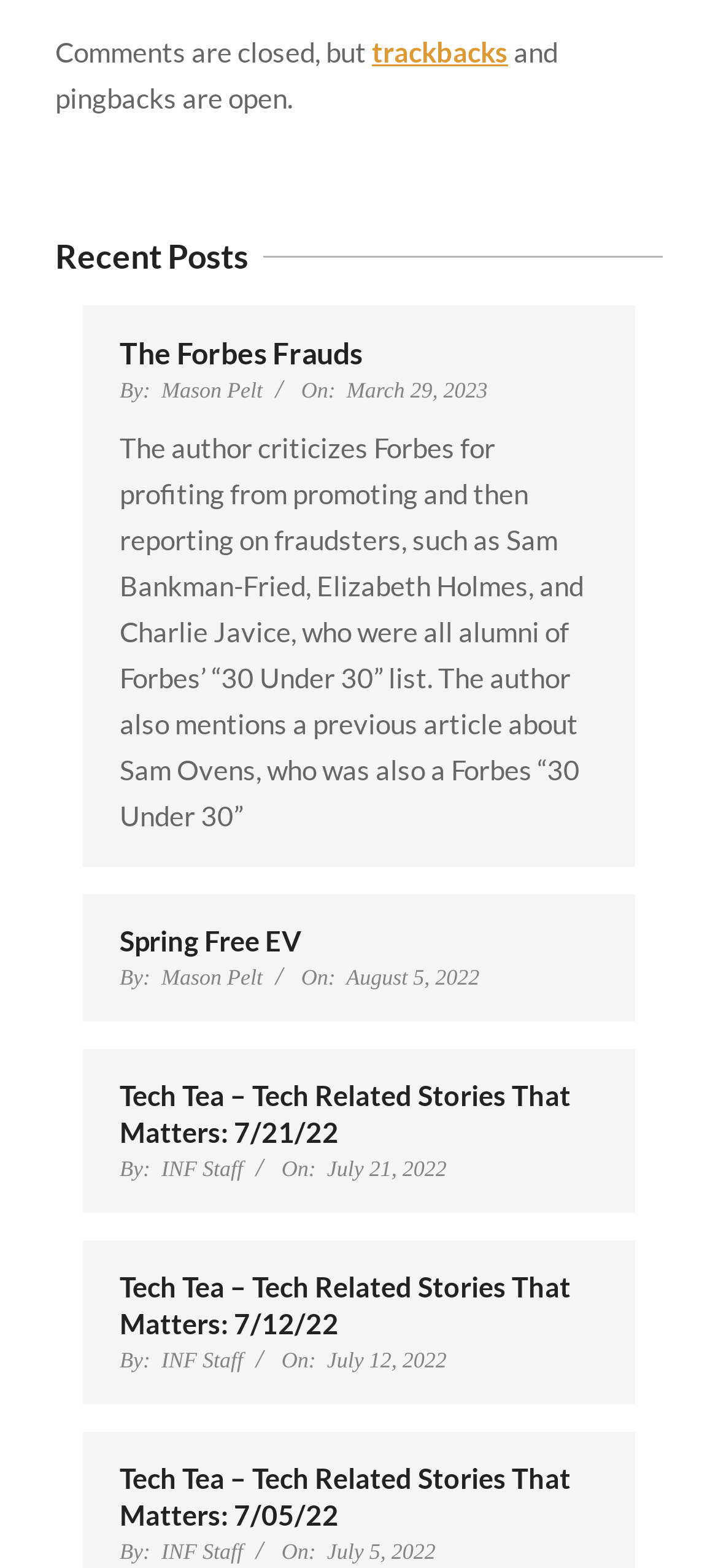Please identify the bounding box coordinates for the region that you need to click to follow this instruction: "click on the 'Tech Tea – Tech Related Stories That Matters: 7/21/22' link".

[0.167, 0.687, 0.833, 0.734]